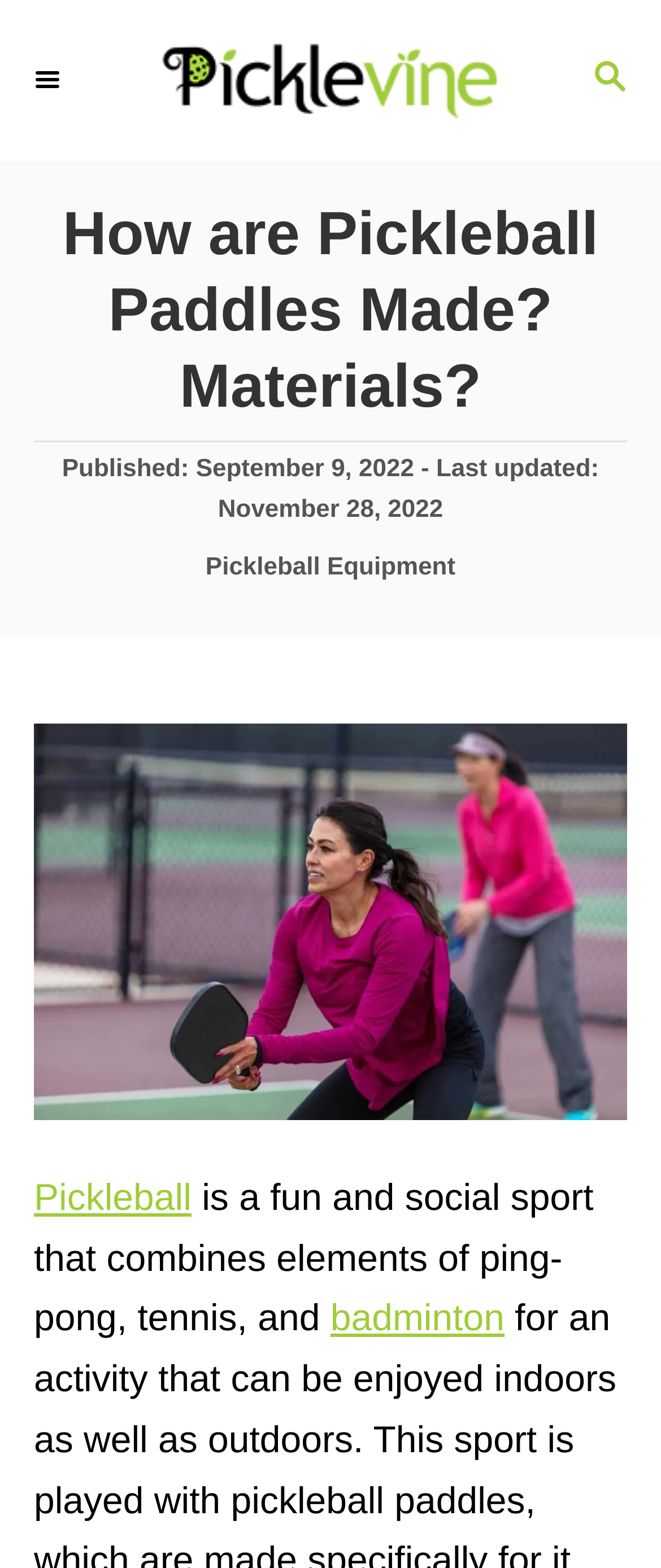Using the given description, provide the bounding box coordinates formatted as (top-left x, top-left y, bottom-right x, bottom-right y), with all values being floating point numbers between 0 and 1. Description: November 30, 2020November 30, 2020

None